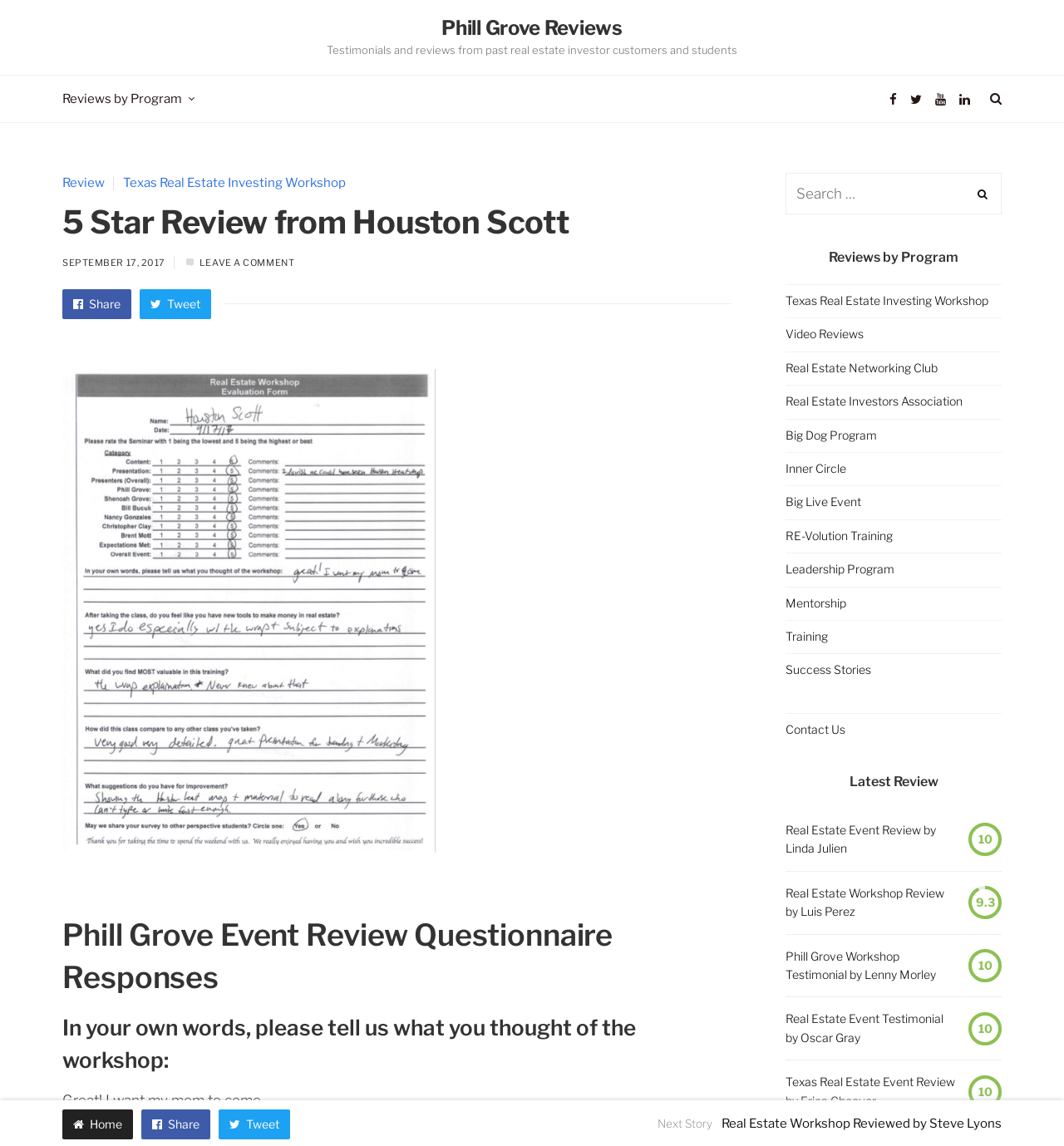Identify and provide the title of the webpage.

Phill Grove Reviews